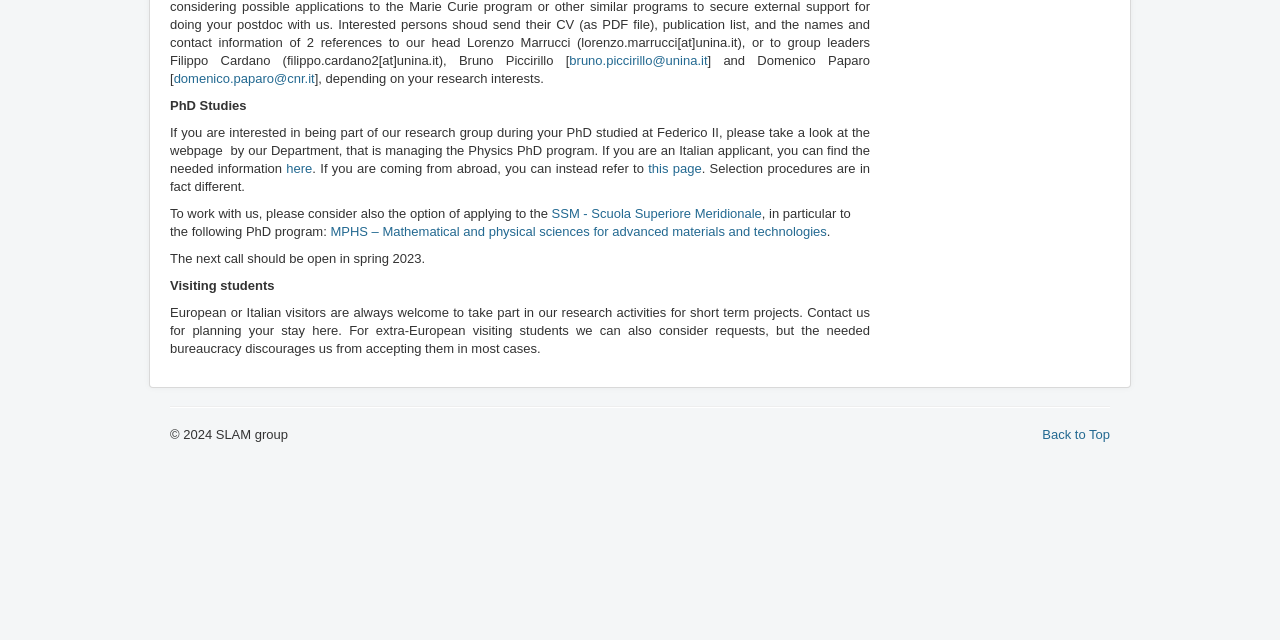Using the provided description: "this page", find the bounding box coordinates of the corresponding UI element. The output should be four float numbers between 0 and 1, in the format [left, top, right, bottom].

[0.506, 0.251, 0.548, 0.275]